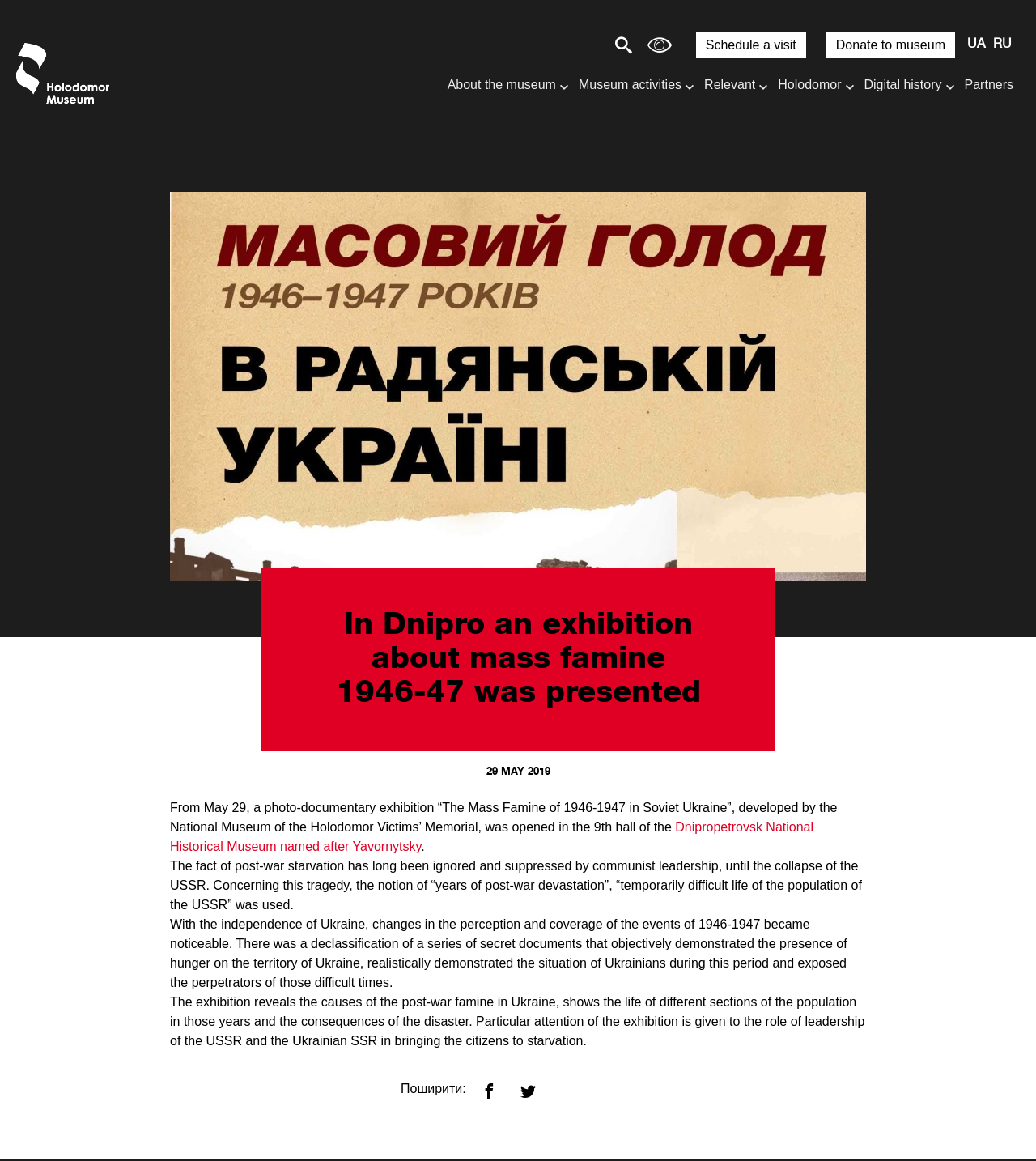Give an extensive and precise description of the webpage.

The webpage is about an exhibition presented at the National Museum of the Holodomor-Genocide in Dnipro, Ukraine, which focuses on the mass famine of 1946-1947 in Soviet Ukraine. 

At the top of the page, there is a search box and a button to its right, followed by a button to customize site fonts and colors, and then links to schedule a visit and donate to the museum. To the far right, there is a list of languages to choose from, including Ukrainian and Russian. 

Below these elements, there is a logo that links back to the main page, and a row of links to different sections of the website, including "About the museum", "Museum activities", "Relevant", "Holodomor", "Digital history", and "Partners". 

The main content of the page is divided into sections. At the top, there is a heading that matches the title of the webpage. Below this, there is a date "29 MAY 2019" and a paragraph of text that describes the exhibition, which was developed by the National Museum of the Holodomor Victims' Memorial and opened in the 9th hall of the Dnipropetrovsk National Historical Museum named after Yavornytsky. 

The text continues to describe the historical context of the famine, including how it was ignored and suppressed by communist leadership until the collapse of the USSR, and how the perception and coverage of the events changed with Ukraine's independence. The exhibition is said to reveal the causes of the post-war famine, show the life of different sections of the population, and expose the perpetrators of those difficult times. 

At the bottom of the page, there are social media links to share the content on Facebook and Twitter.